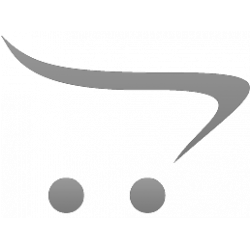Answer this question using a single word or a brief phrase:
What is the typical design of the shopping cart icon?

stylized cart silhouette with wheels